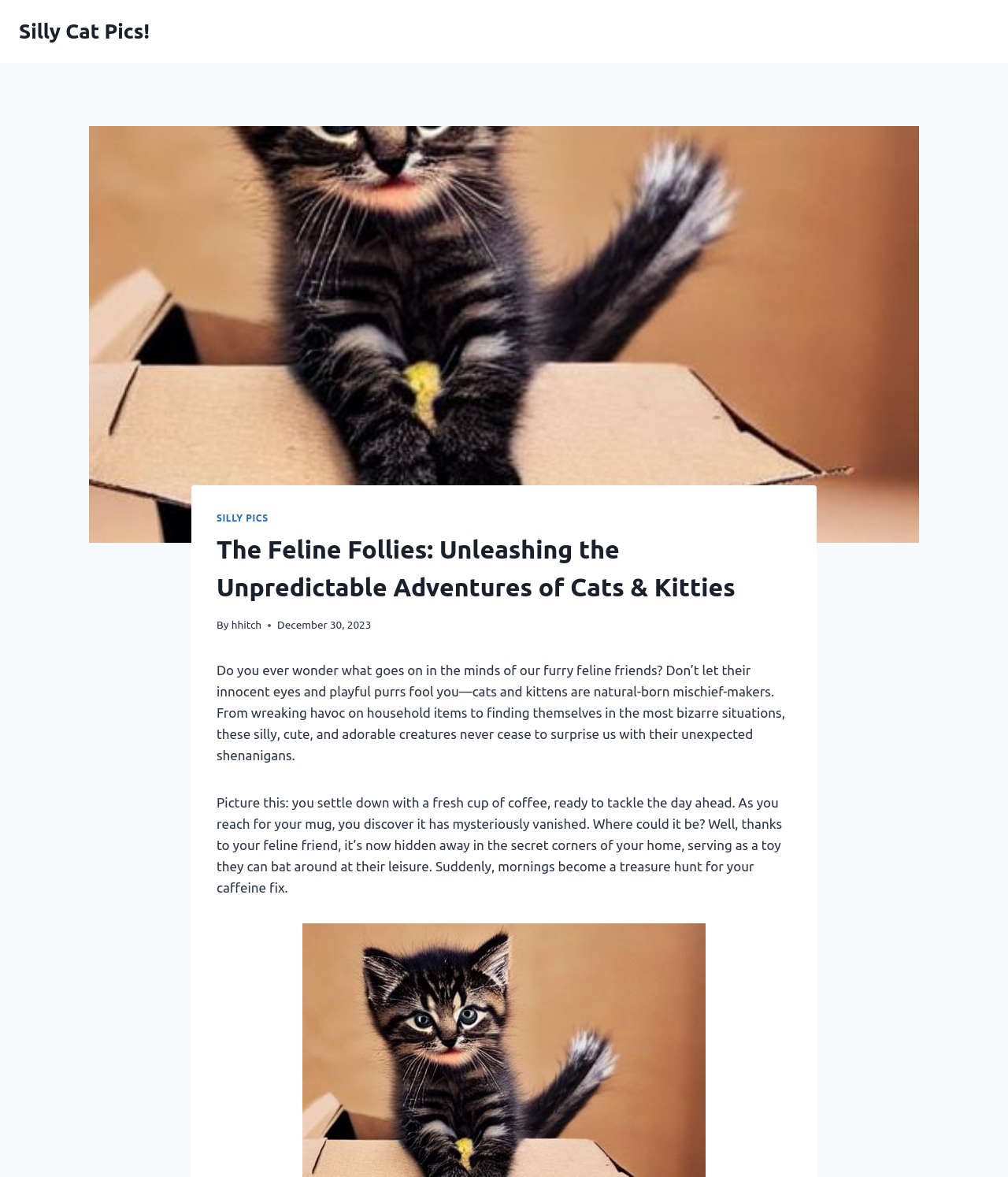What is the date of the article?
Using the image as a reference, answer the question with a short word or phrase.

December 30, 2023